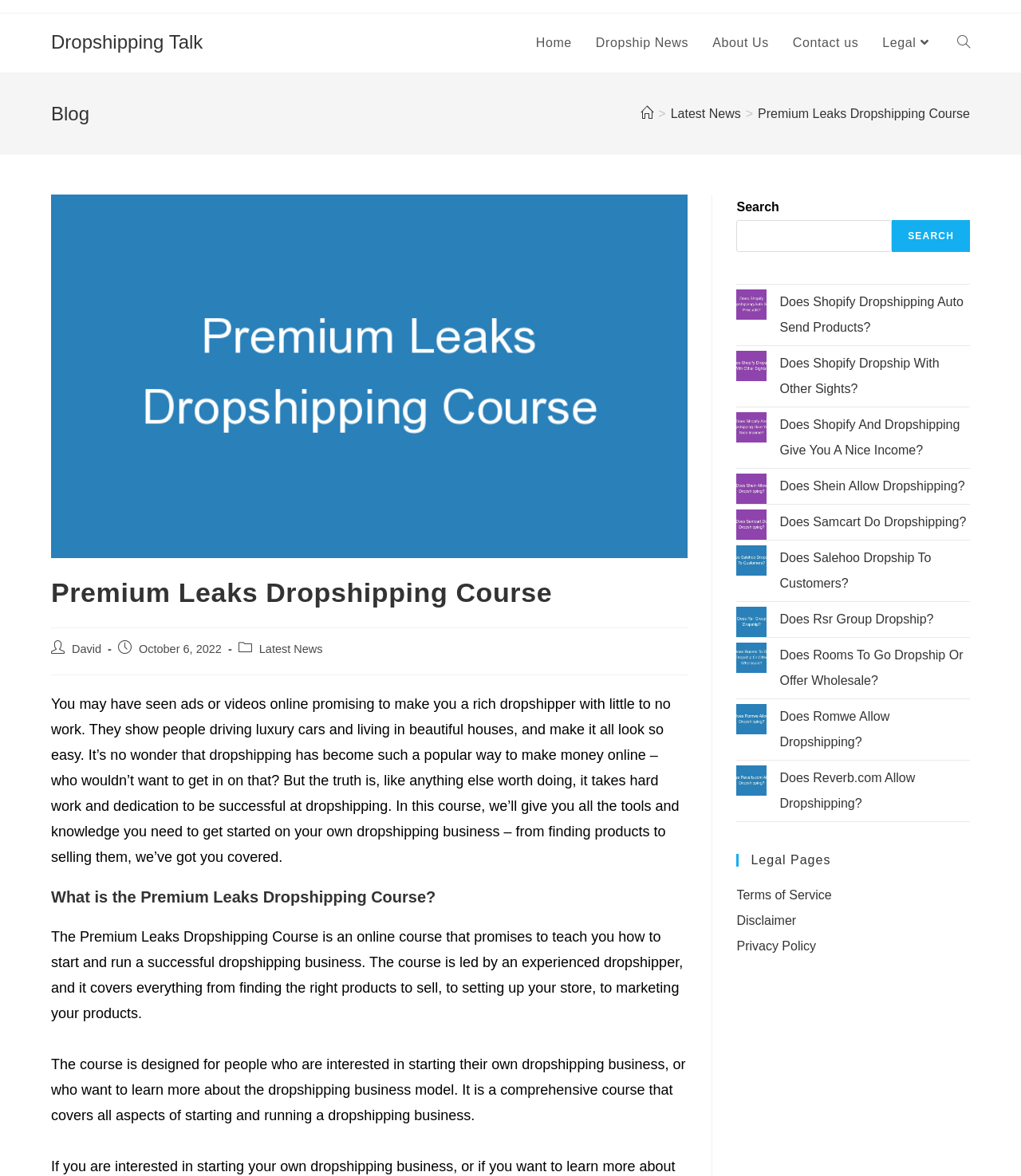Could you specify the bounding box coordinates for the clickable section to complete the following instruction: "Read the 'Premium Leaks Dropshipping Course' article"?

[0.05, 0.592, 0.665, 0.736]